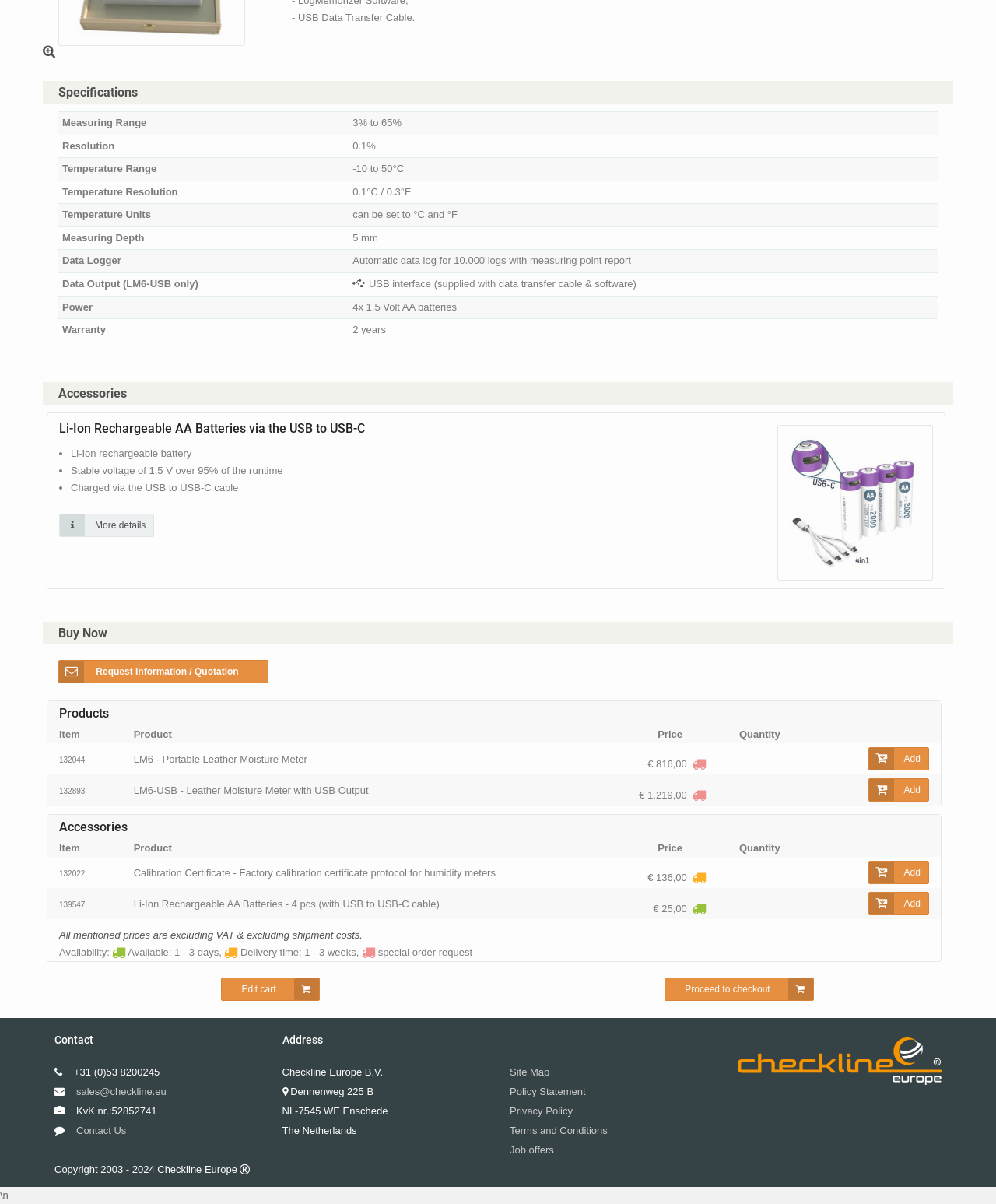Please provide the bounding box coordinates for the element that needs to be clicked to perform the instruction: "Add the 'Calibration Certificate - Factory calibration certificate protocol for humidity meters' to cart". The coordinates must consist of four float numbers between 0 and 1, formatted as [left, top, right, bottom].

[0.872, 0.715, 0.933, 0.735]